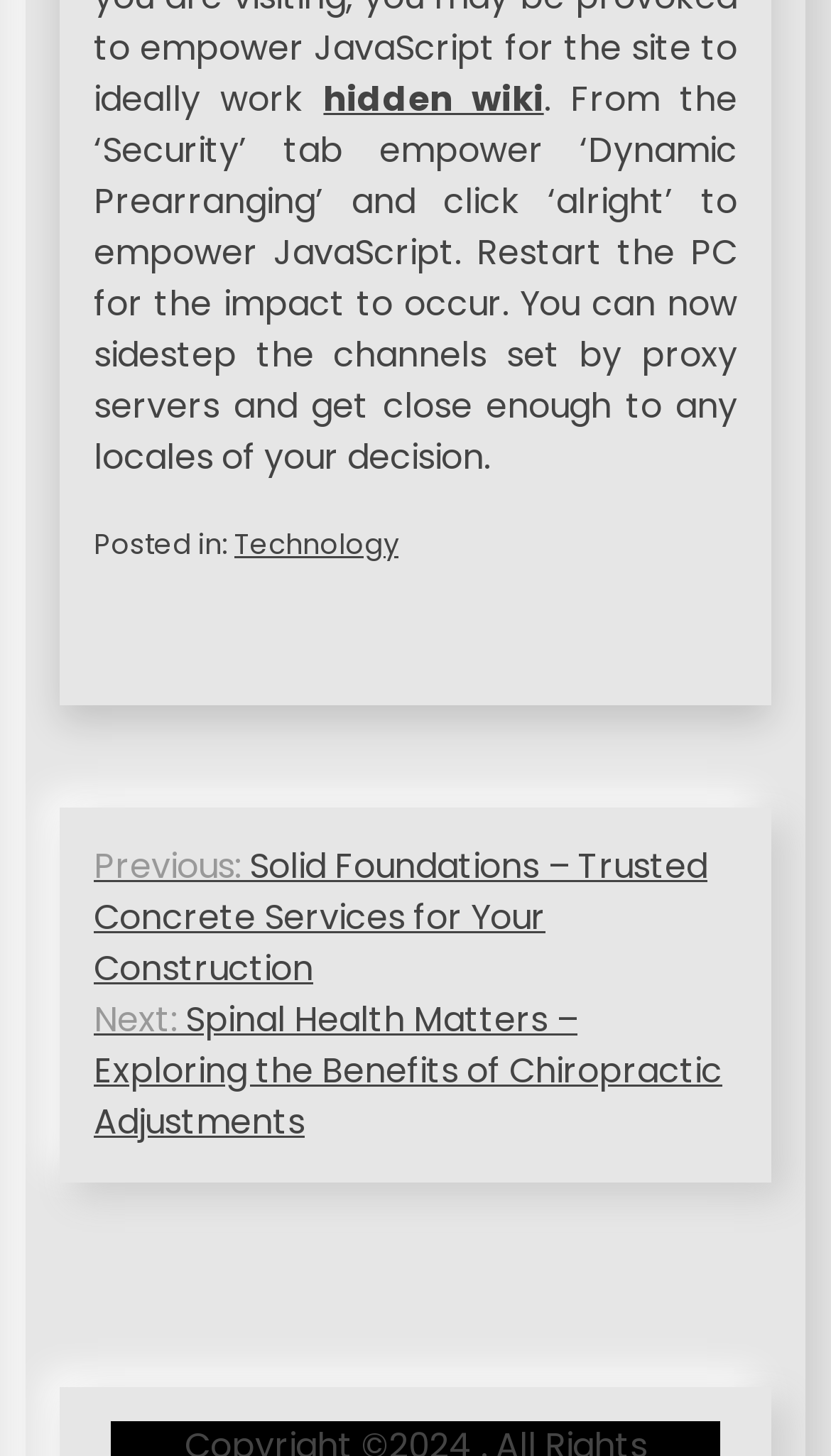Based on the element description, predict the bounding box coordinates (top-left x, top-left y, bottom-right x, bottom-right y) for the UI element in the screenshot: Technology

[0.282, 0.36, 0.479, 0.387]